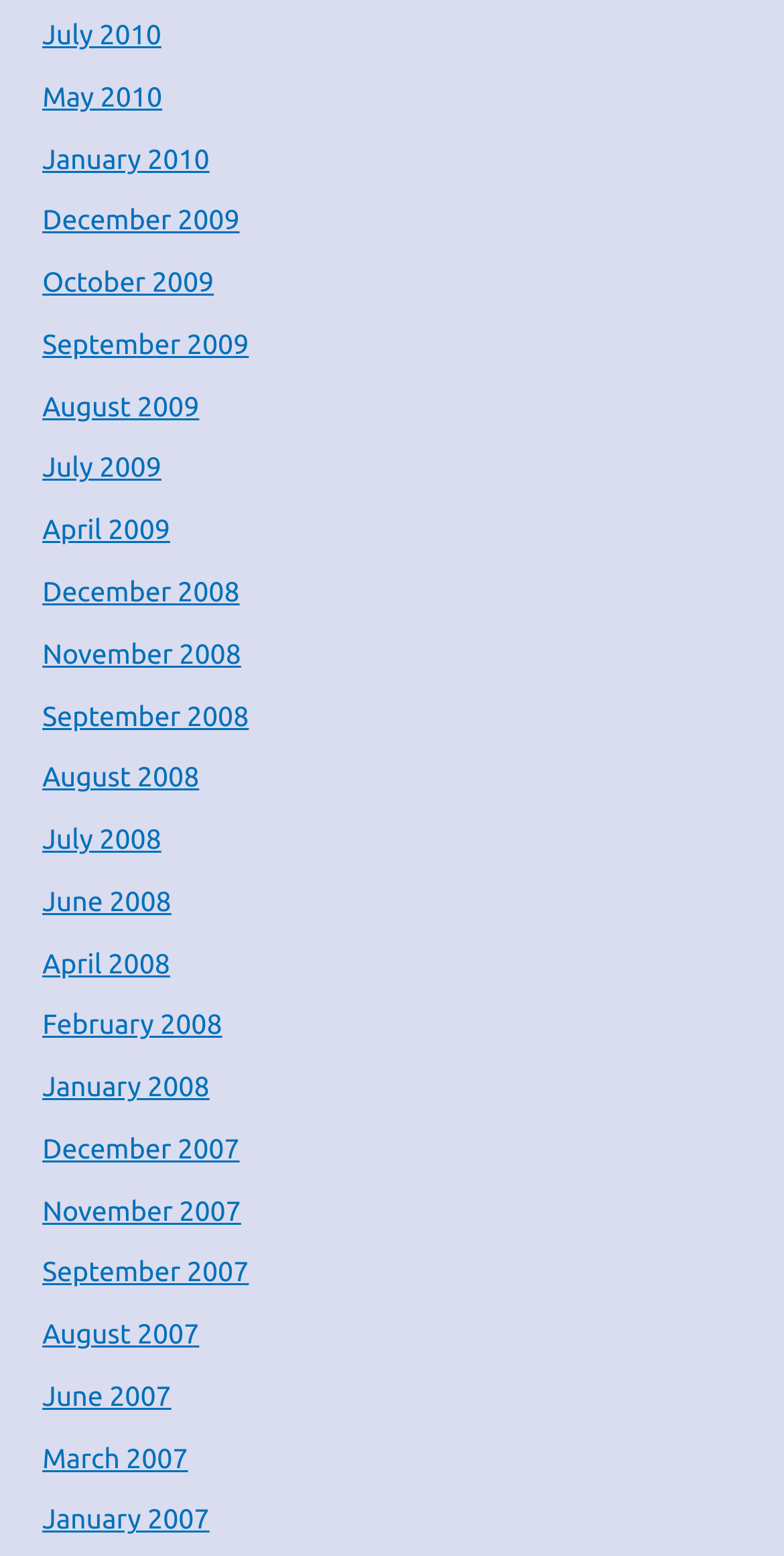Locate and provide the bounding box coordinates for the HTML element that matches this description: "June 2007".

[0.054, 0.887, 0.219, 0.907]